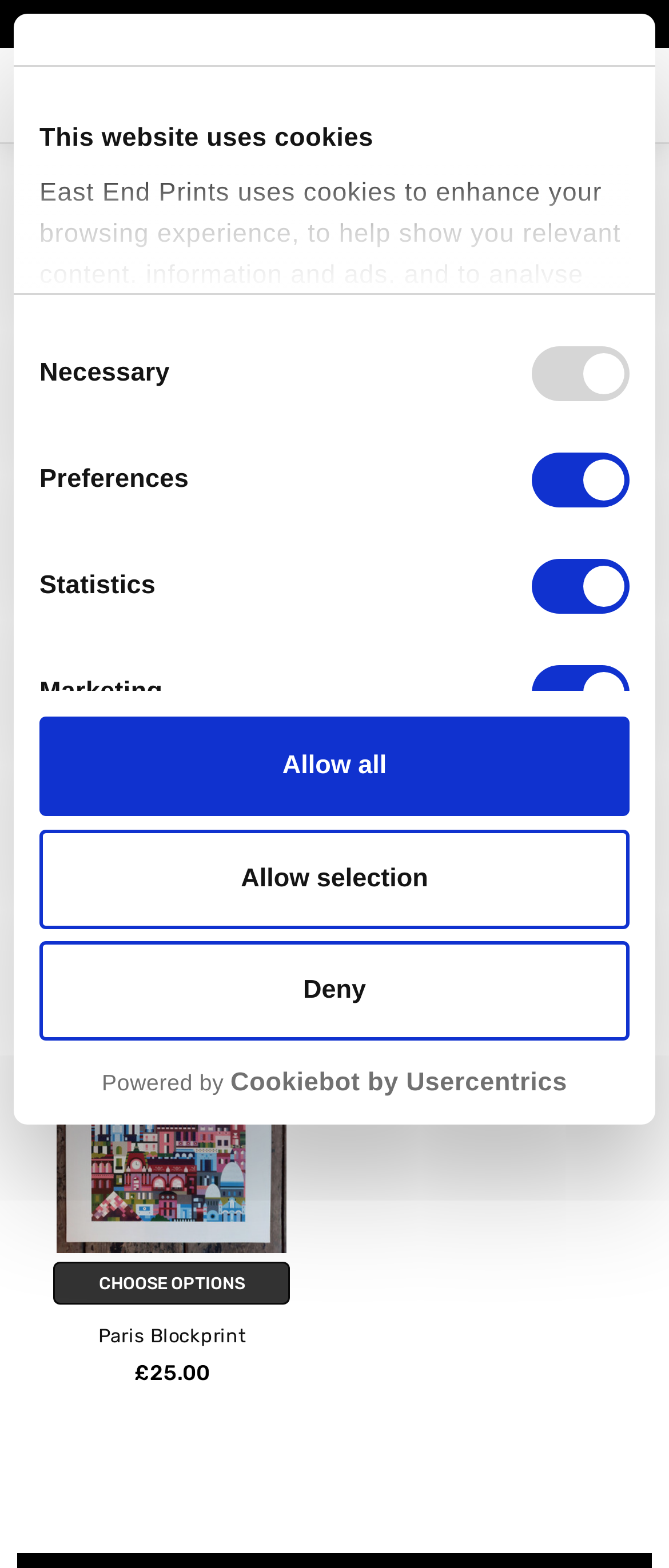Highlight the bounding box coordinates of the element that should be clicked to carry out the following instruction: "check 파워볼". The coordinates must be given as four float numbers ranging from 0 to 1, i.e., [left, top, right, bottom].

None